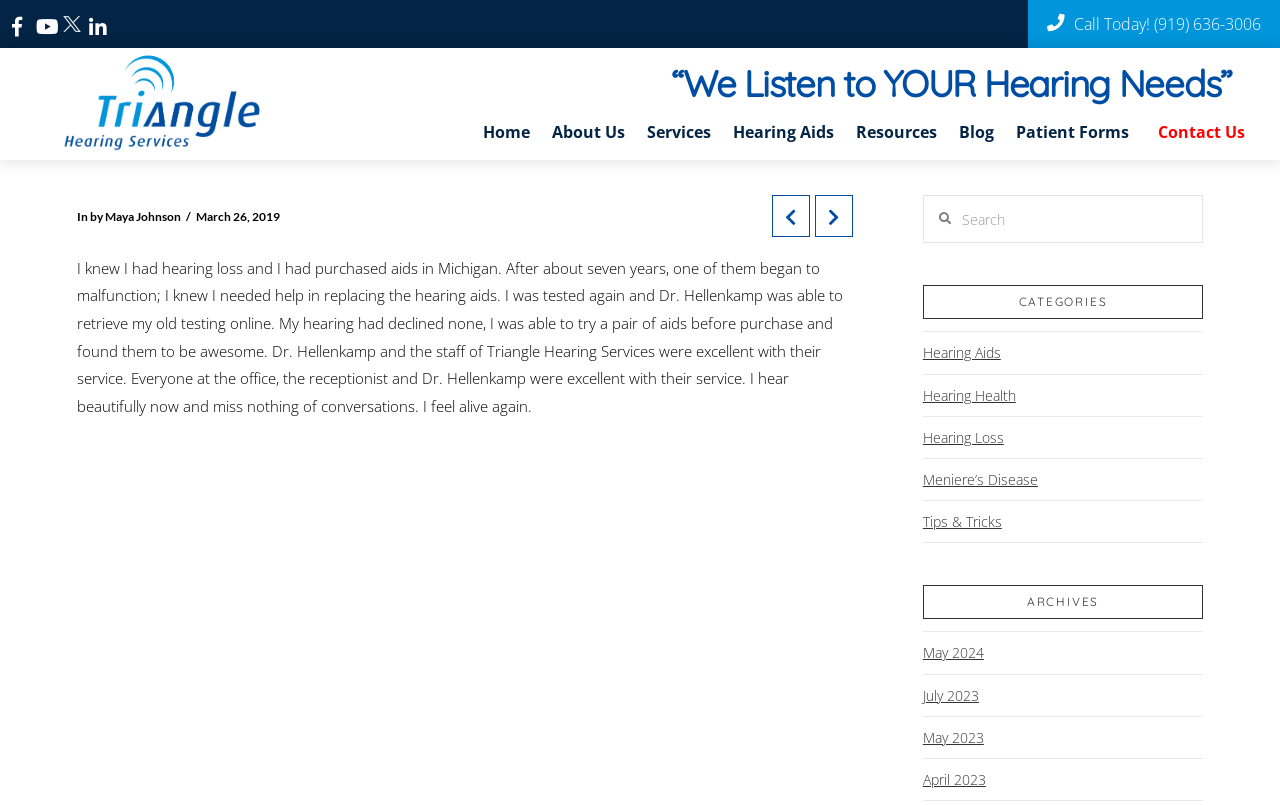Locate the bounding box coordinates of the item that should be clicked to fulfill the instruction: "Search for something".

[0.721, 0.242, 0.94, 0.302]